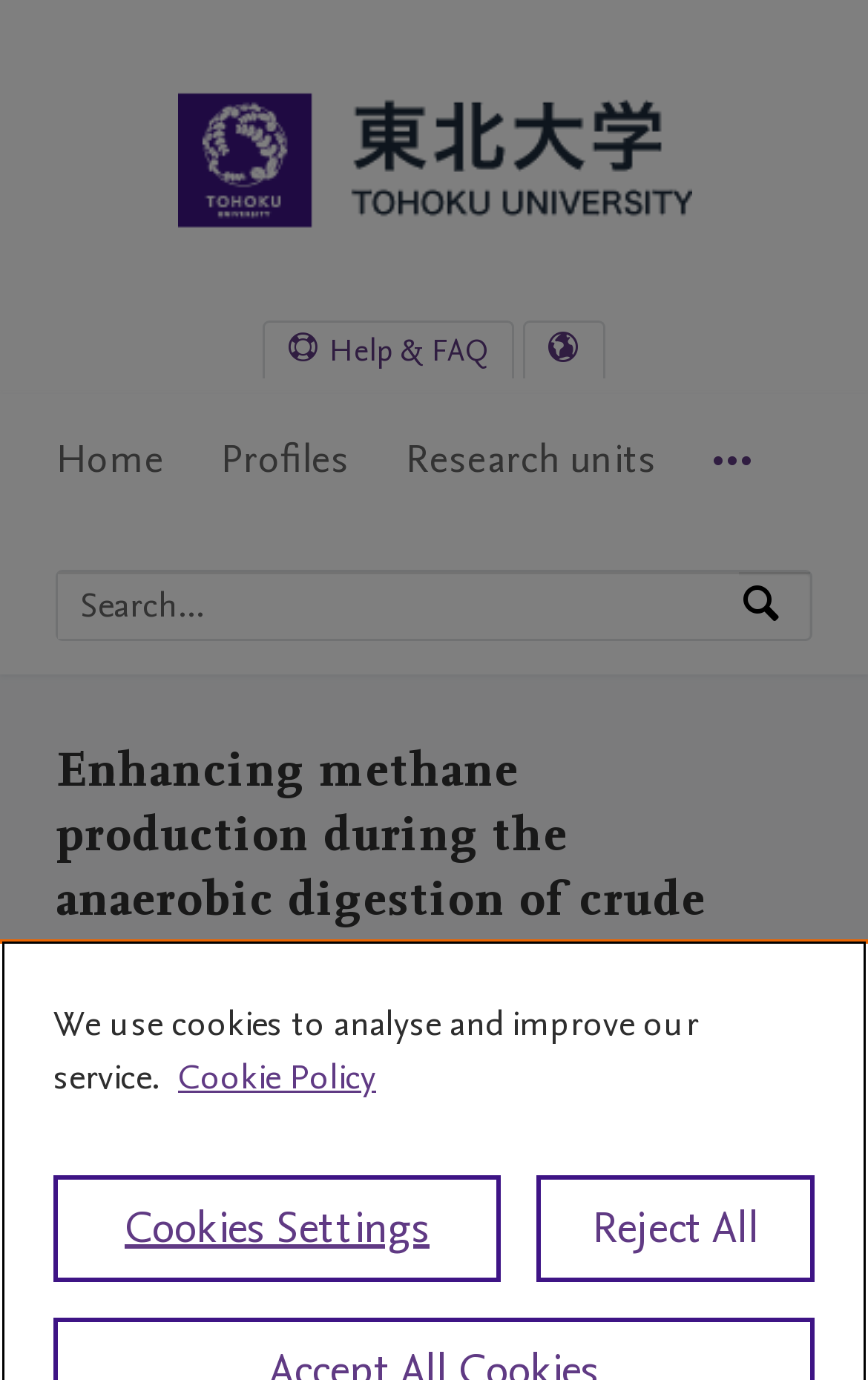Find the bounding box coordinates of the area to click in order to follow the instruction: "Search by expertise, name or affiliation".

[0.067, 0.415, 0.851, 0.464]